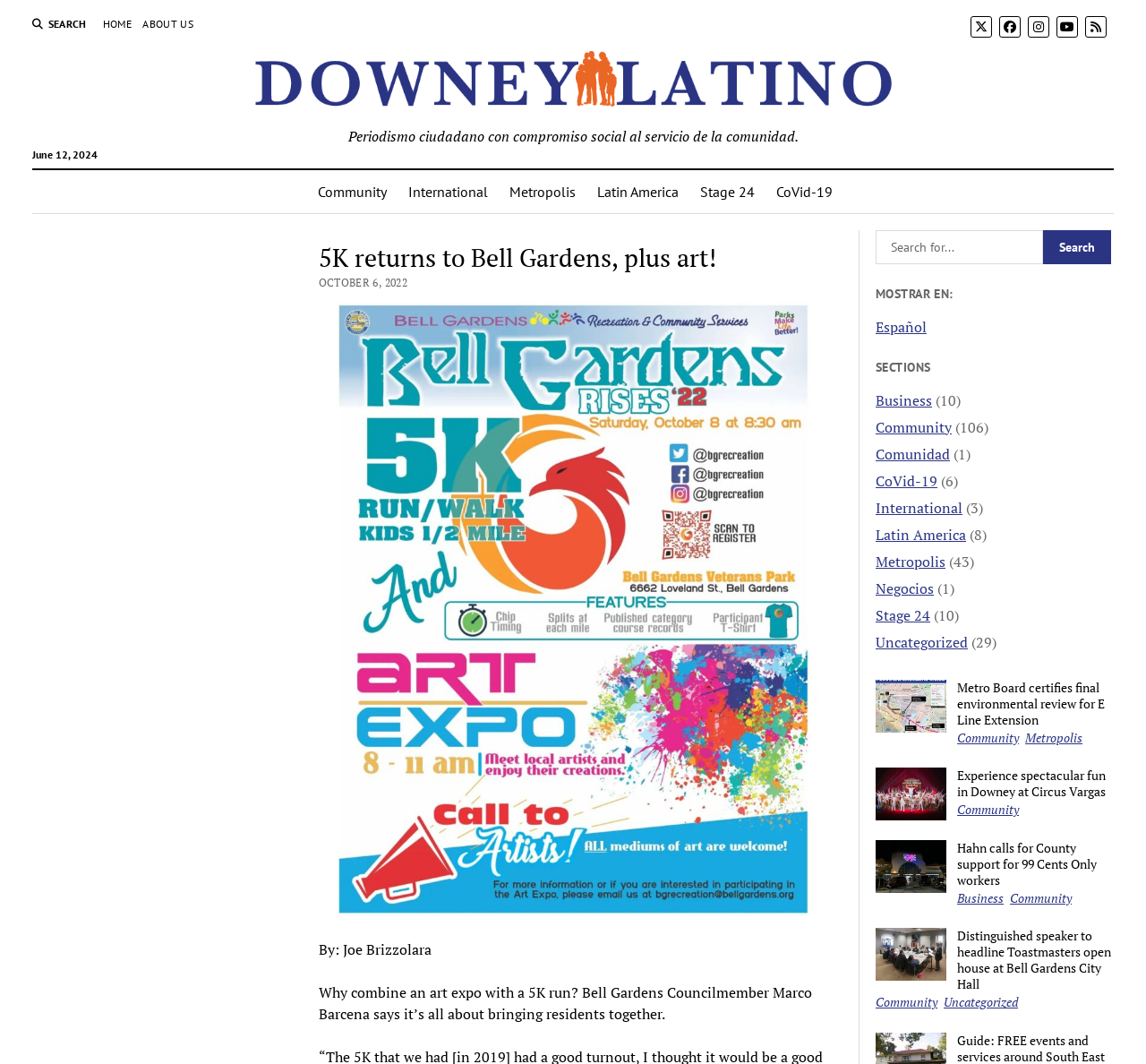Write an extensive caption that covers every aspect of the webpage.

The webpage is an article from Downey Latino News, with a title "5K returns to Bell Gardens, plus art!" and a subtitle "By: Joe Brizzolara". The article is about combining an art expo with a 5K run in Bell Gardens, with a quote from Councilmember Marco Barcena about bringing residents together.

At the top of the page, there is a search button and a navigation menu with links to "HOME", "ABOUT US", and social media icons for Twitter, Facebook, Instagram, and YouTube. Below the navigation menu, there is a logo of Downey Latino News and a tagline "Periodismo ciudadano con compromiso social al servicio de la comunidad." (Citizen journalism with social commitment to serve the community).

On the left side of the page, there are links to different sections, including "Community", "International", "Metropolis", "Latin America", "Stage 24", and "CoVid-19". Below these links, there is a search box with a button.

The main content of the article is in the center of the page, with a heading "5K returns to Bell Gardens, plus art!" and a figure below it. The article text is divided into paragraphs, with a byline "By: Joe Brizzolara" and a date "OCTOBER 6, 2022" at the top.

On the right side of the page, there are links to other articles, categorized by sections such as "Business", "Community", "CoVid-19", "International", "Latin America", "Metropolis", and "Uncategorized". Each link has a number in parentheses, indicating the number of articles in that section.